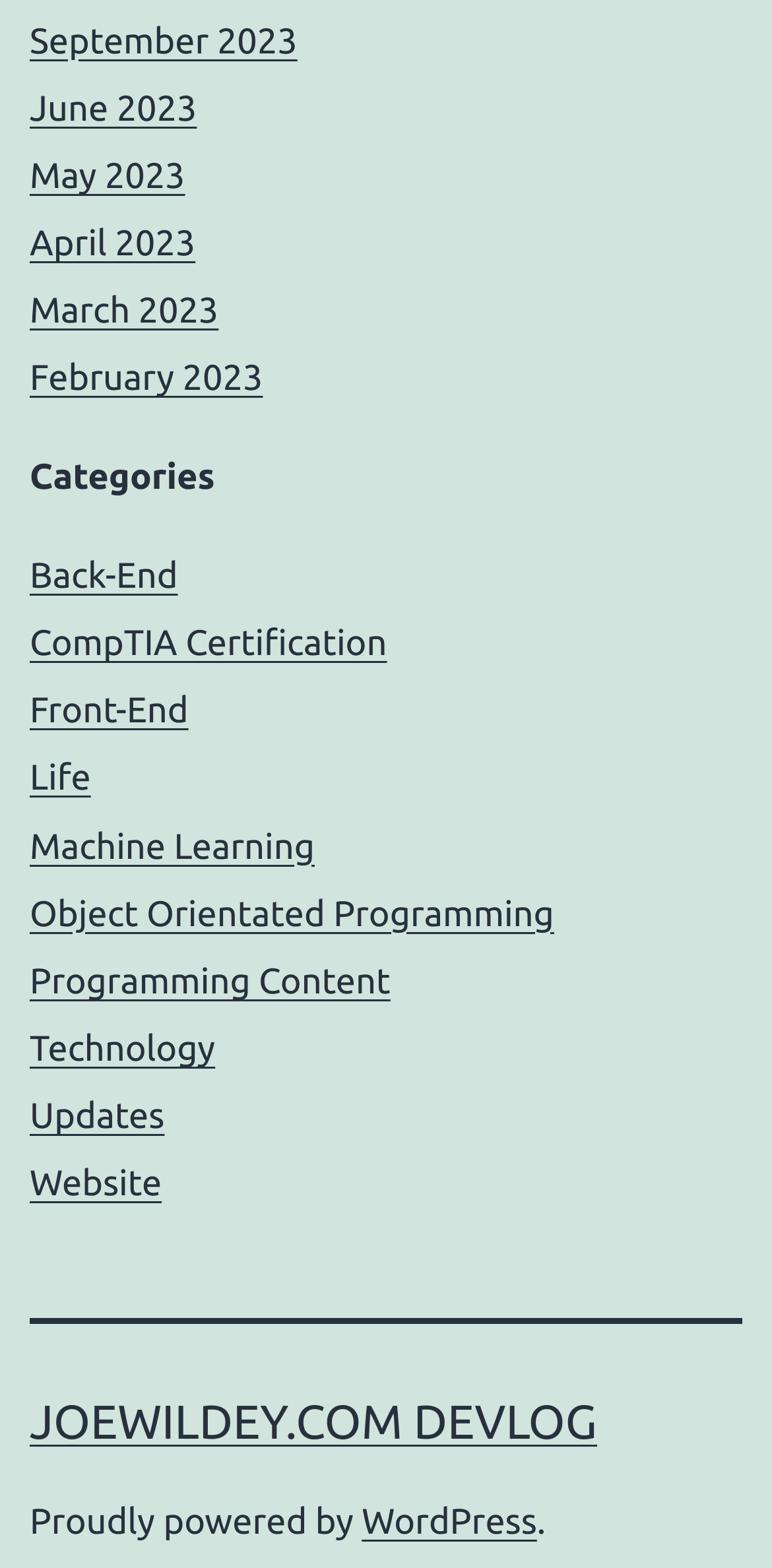What is the category of 'Back-End'?
Answer the question with a single word or phrase, referring to the image.

Programming Content